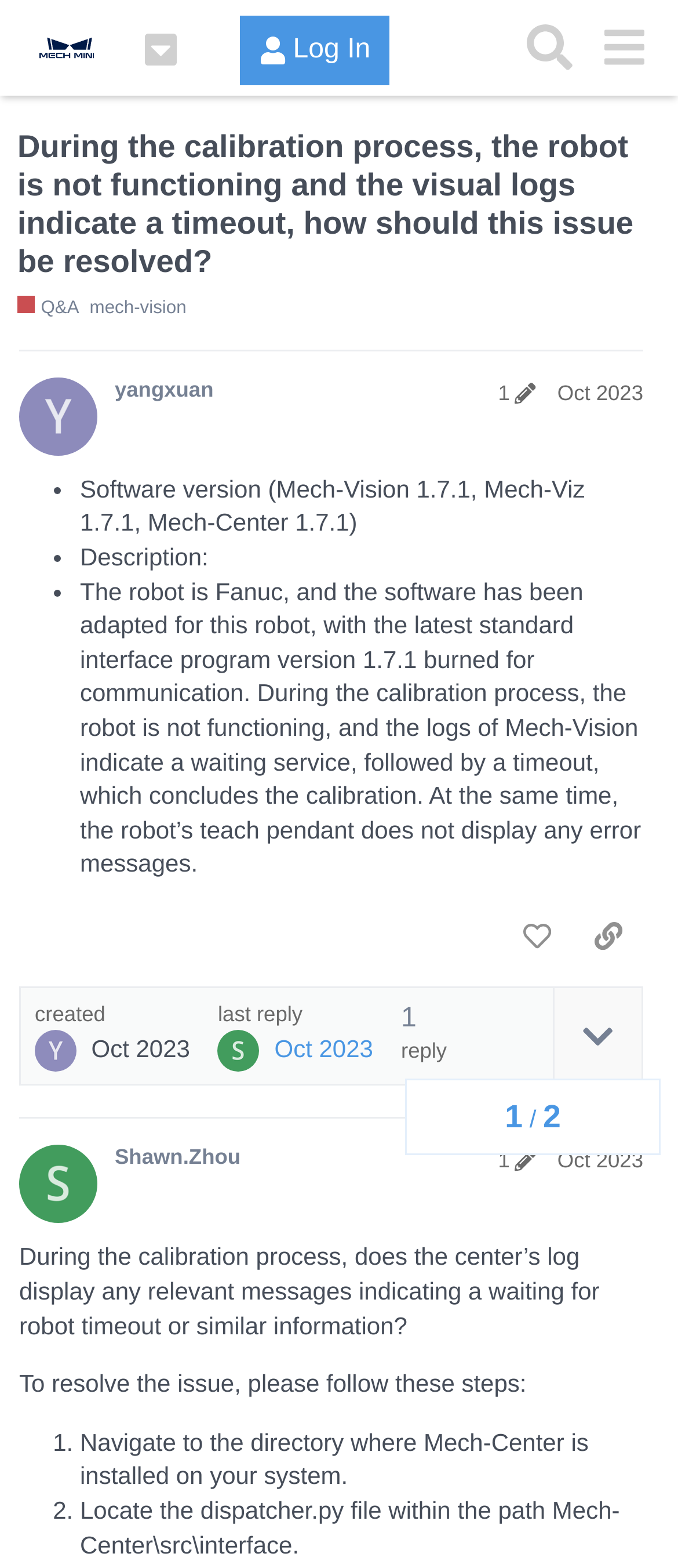Answer the question below in one word or phrase:
What is the first step to resolve the issue?

Navigate to the directory